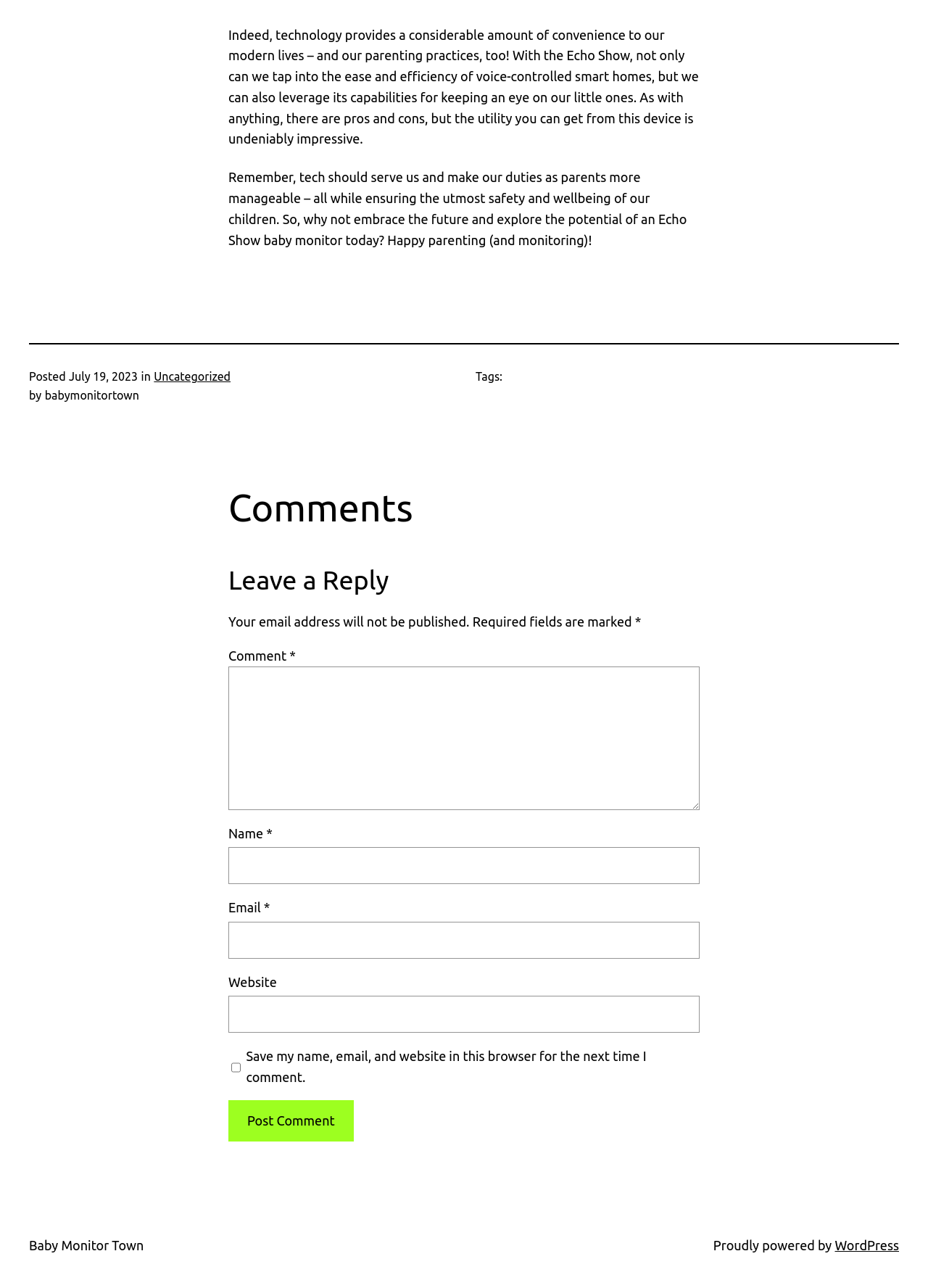What is the category of the article?
From the image, provide a succinct answer in one word or a short phrase.

Uncategorized